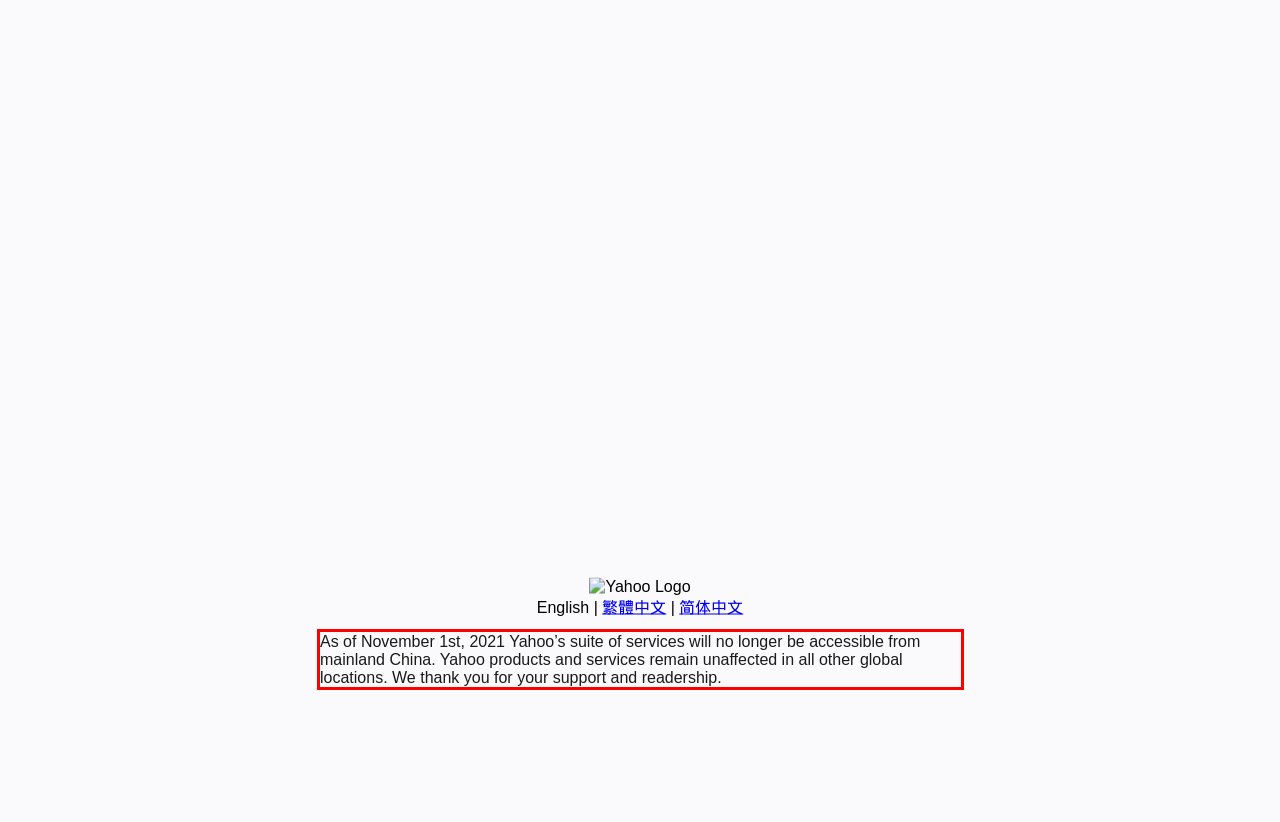Analyze the screenshot of a webpage where a red rectangle is bounding a UI element. Extract and generate the text content within this red bounding box.

As of November 1st, 2021 Yahoo’s suite of services will no longer be accessible from mainland China. Yahoo products and services remain unaffected in all other global locations. We thank you for your support and readership.